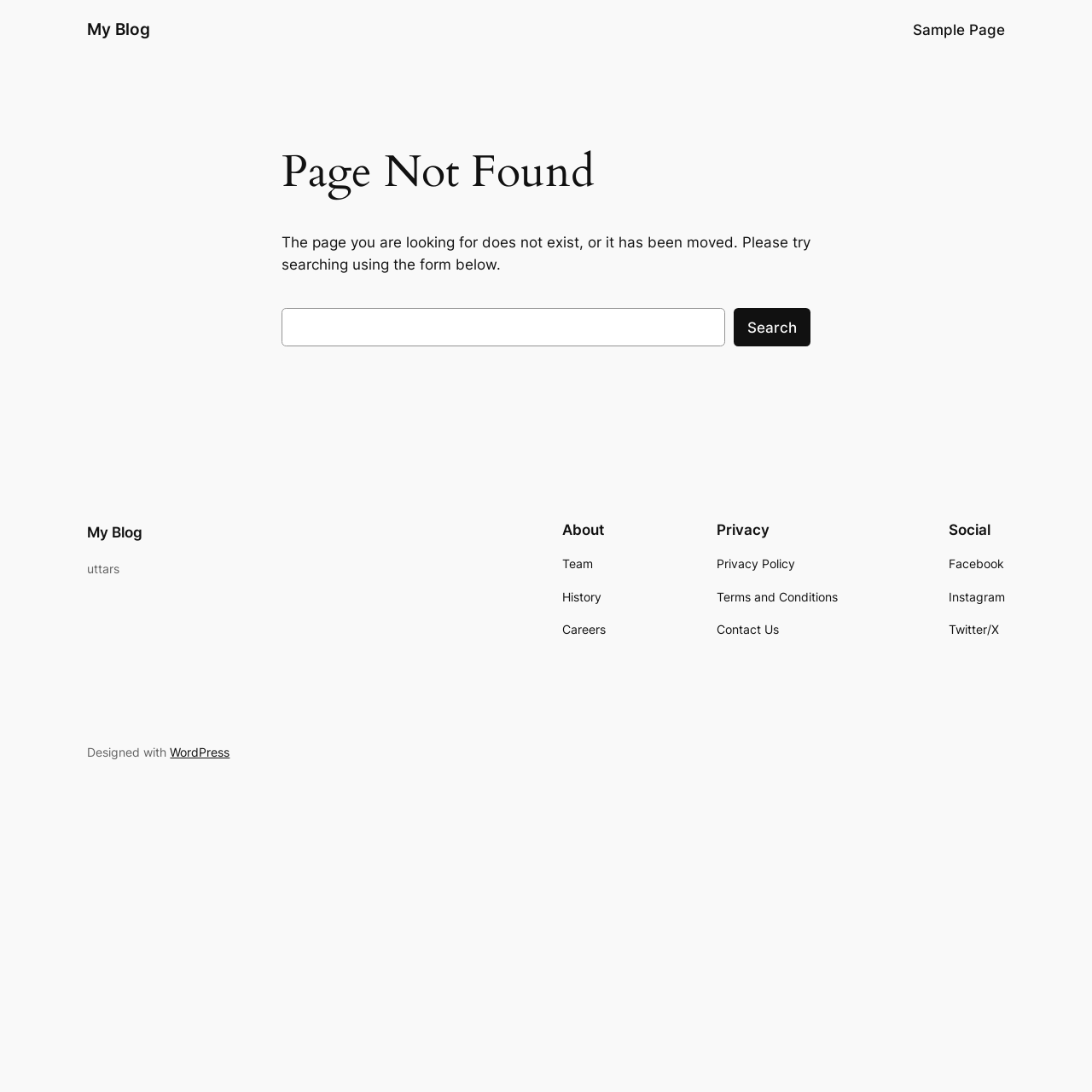Please identify the bounding box coordinates of the clickable area that will allow you to execute the instruction: "visit Facebook".

[0.868, 0.508, 0.919, 0.526]